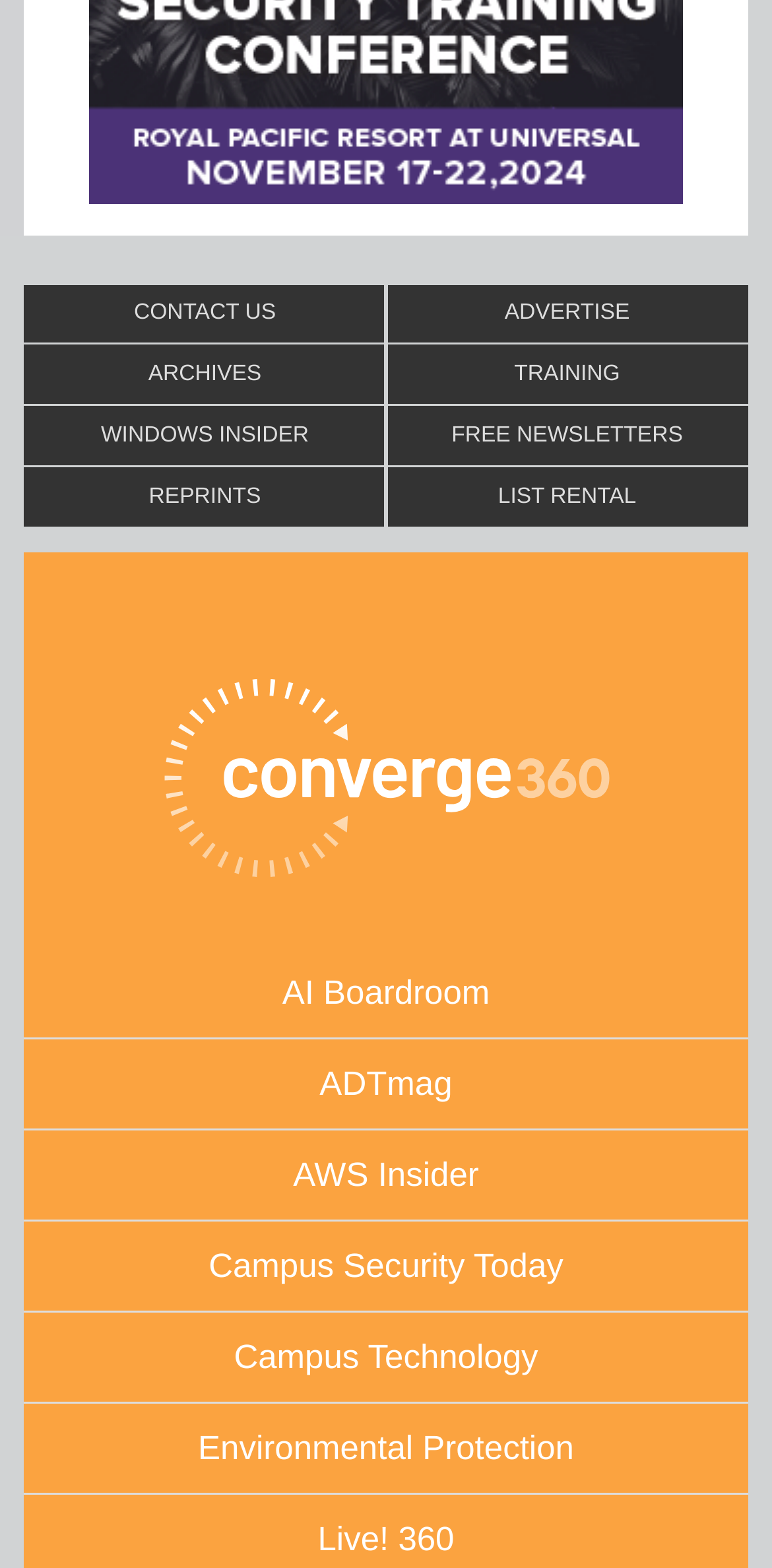What is the last link on the webpage?
Use the information from the screenshot to give a comprehensive response to the question.

By analyzing the bounding box coordinates, I found that the link 'Environmental Protection' has the largest y2 value, which is 0.953, indicating that it is the last link on the webpage.